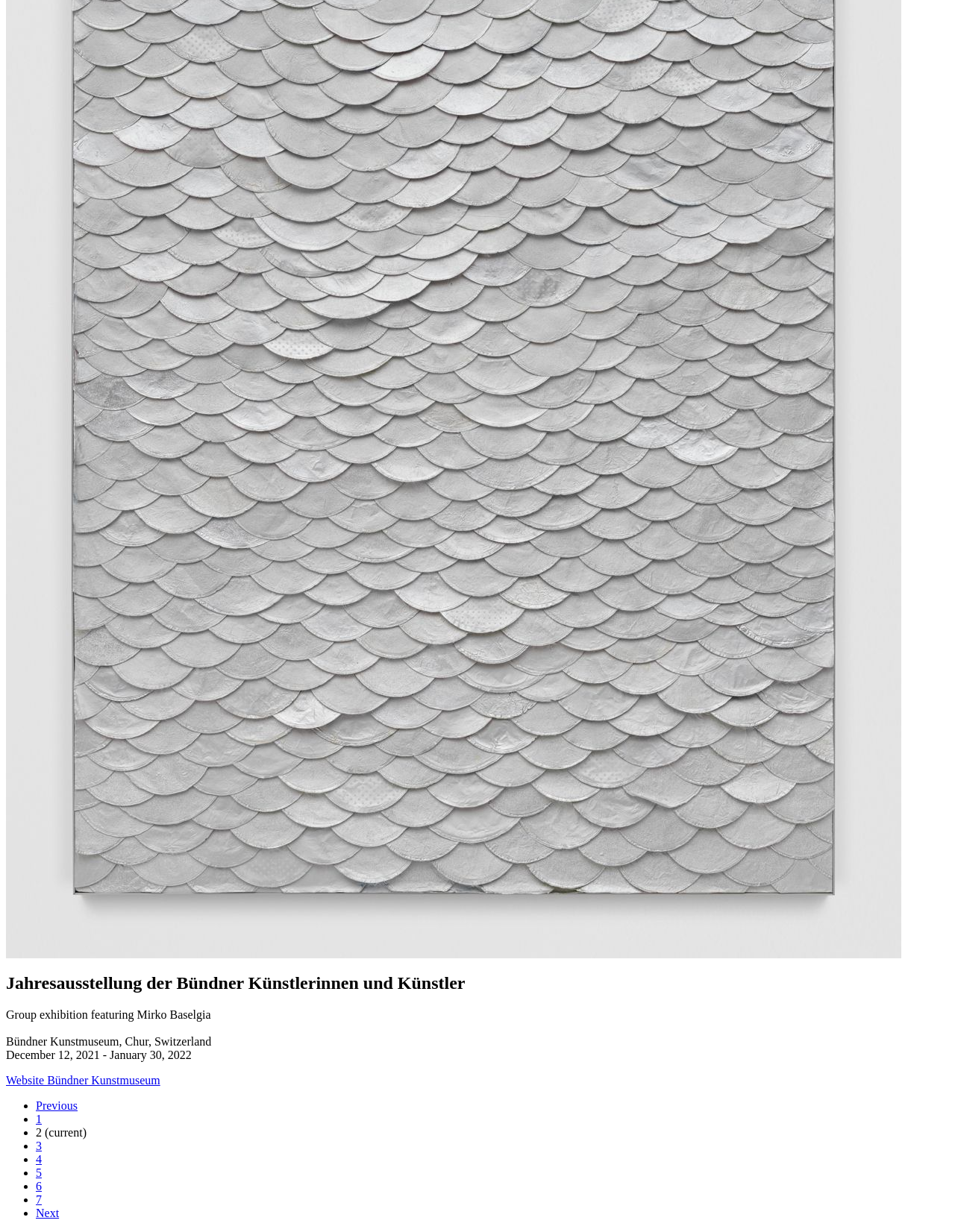What is the duration of the exhibition?
Look at the image and provide a detailed response to the question.

The duration of the exhibition can be found in the StaticText element, which is 'December 12, 2021 - January 30, 2022'.